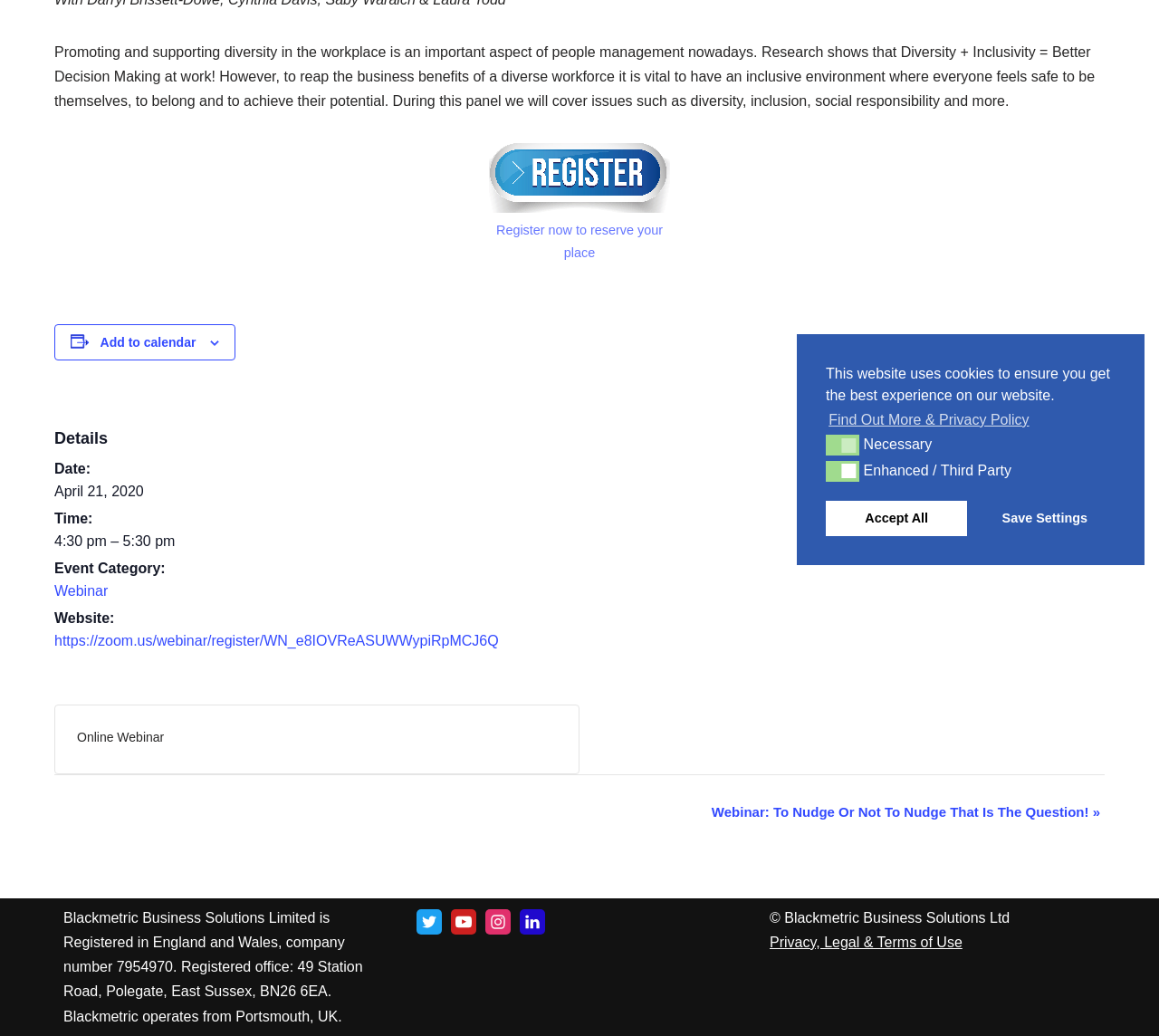Locate the bounding box for the described UI element: "roman empire". Ensure the coordinates are four float numbers between 0 and 1, formatted as [left, top, right, bottom].

None